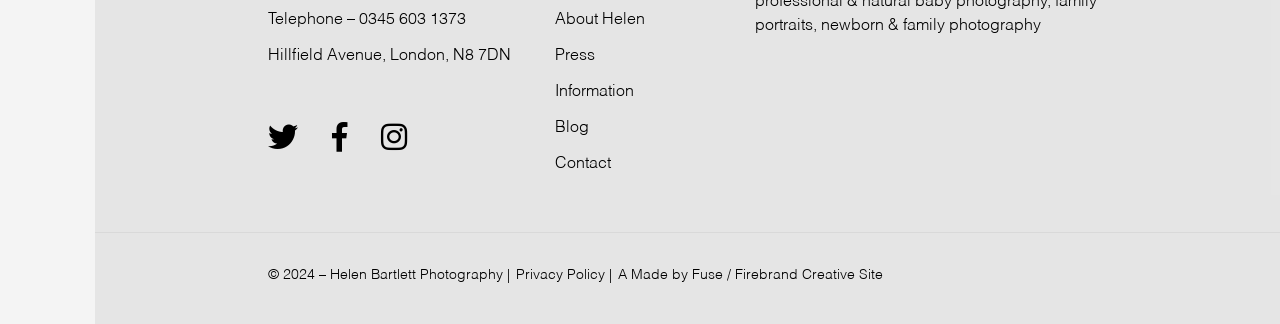What is the address of Helen Bartlett Photography?
Refer to the image and respond with a one-word or short-phrase answer.

Hillfield Avenue, London, N8 7DN